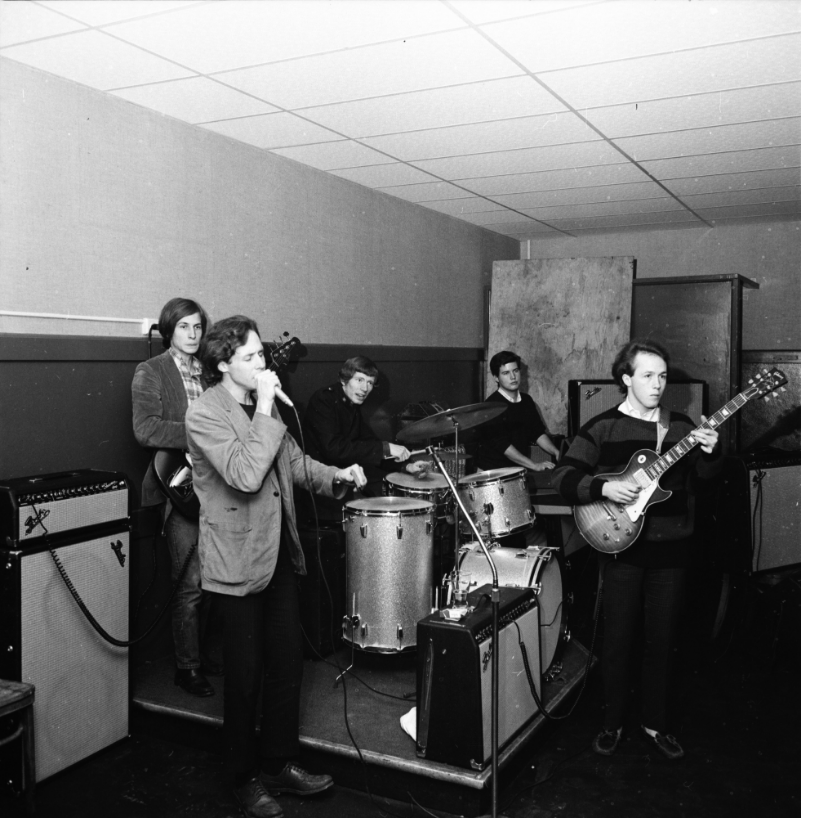Respond to the question below with a single word or phrase:
How many members of the Prime Movers Band are visible in the photograph?

Five